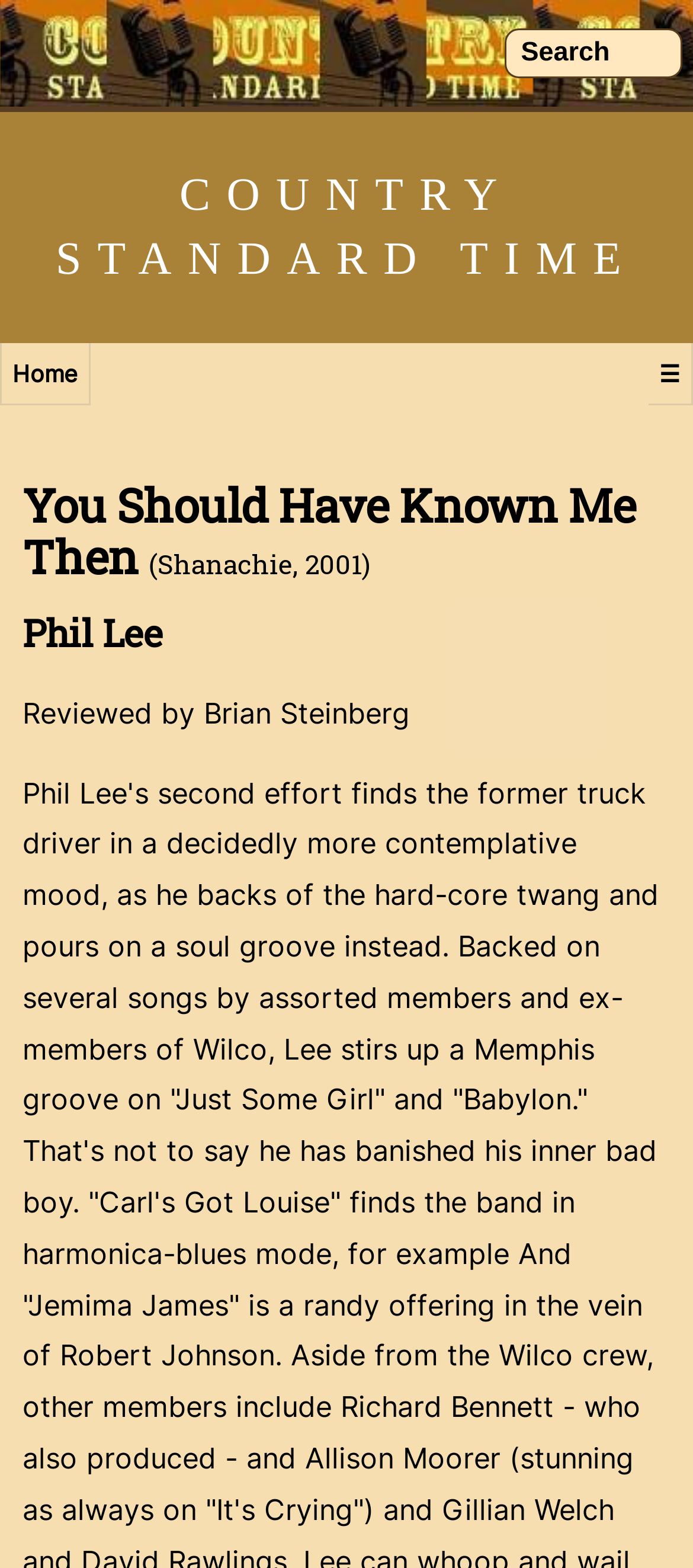Based on the image, please respond to the question with as much detail as possible:
What is the label of the album?

The question is asking for the label of the album. By looking at the webpage, I can see that the heading 'You Should Have Known Me Then (Shanachie, 2001)' is mentioning the label 'Shanachie', so the answer is 'Shanachie'.